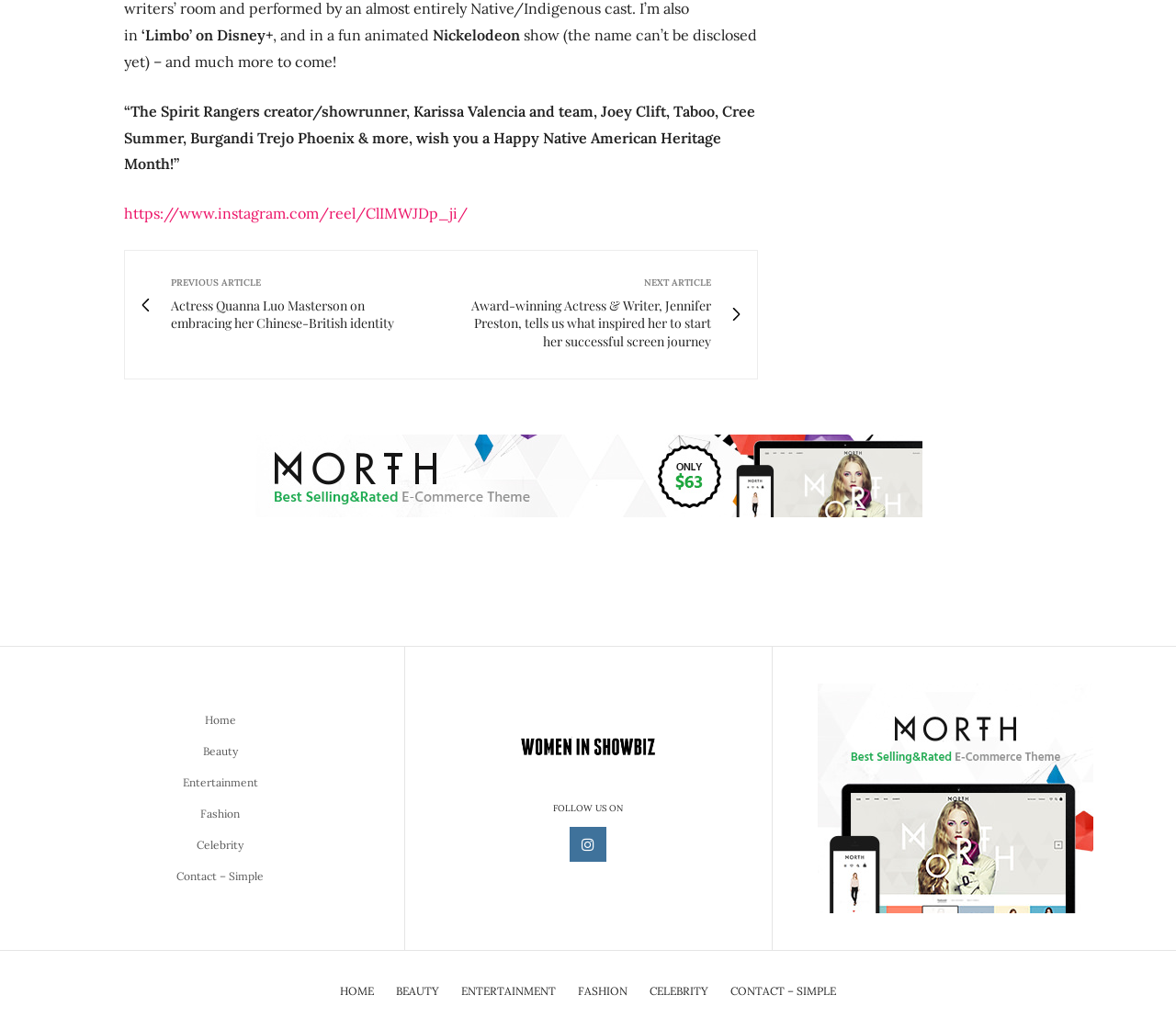Carefully examine the image and provide an in-depth answer to the question: How many navigation menus are present on the webpage?

I counted the number of navigation menus on the webpage, which are the top menu with links like 'Home', 'Beauty', etc. and the bottom menu with links like 'HOME', 'BEAUTY', etc. These two menus appear to be separate navigation menus, so I counted them to get the answer.